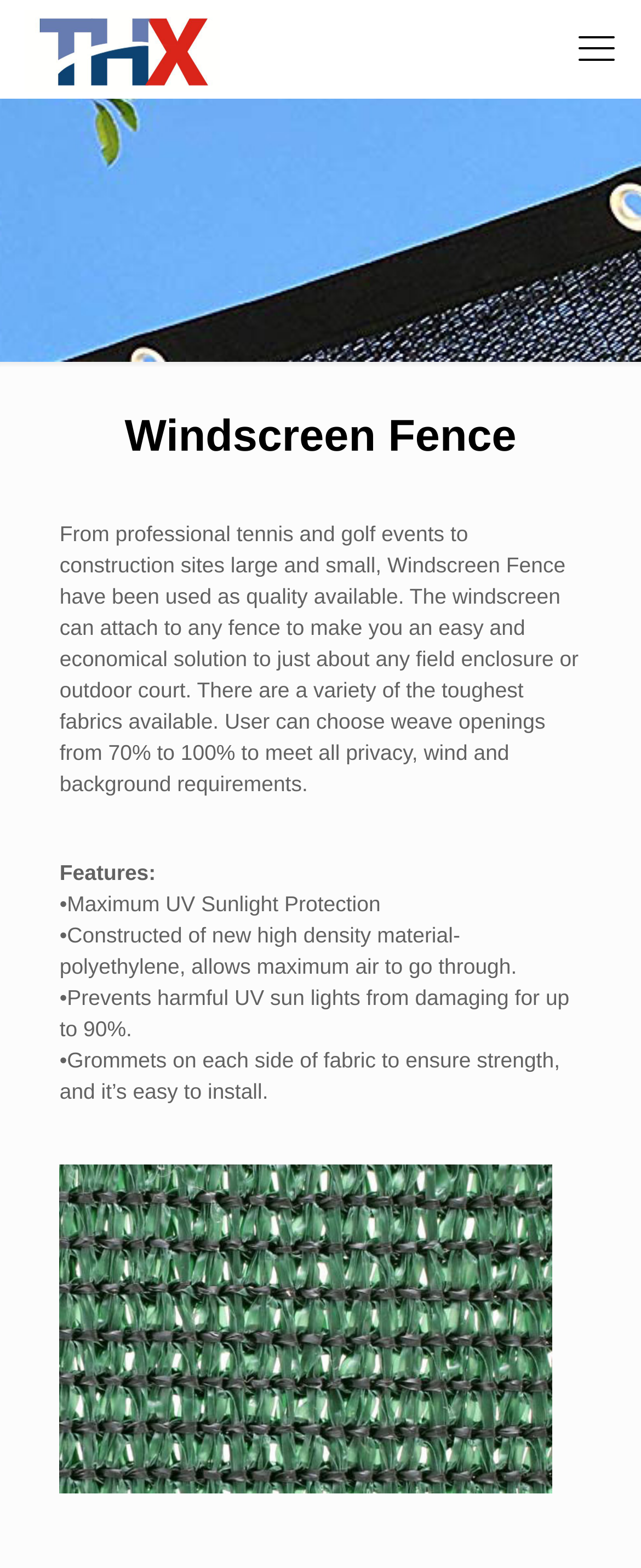Answer the question in one word or a short phrase:
What is the material of the Windscreen Fence?

Polyethylene